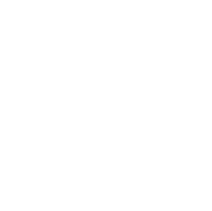Please provide a comprehensive response to the question based on the details in the image: What type of content does the webpage provide?

The webpage provides fitness-related content, including links to various fitness videos and tips, which are intended to inspire and guide individuals on their health and wellness journeys.